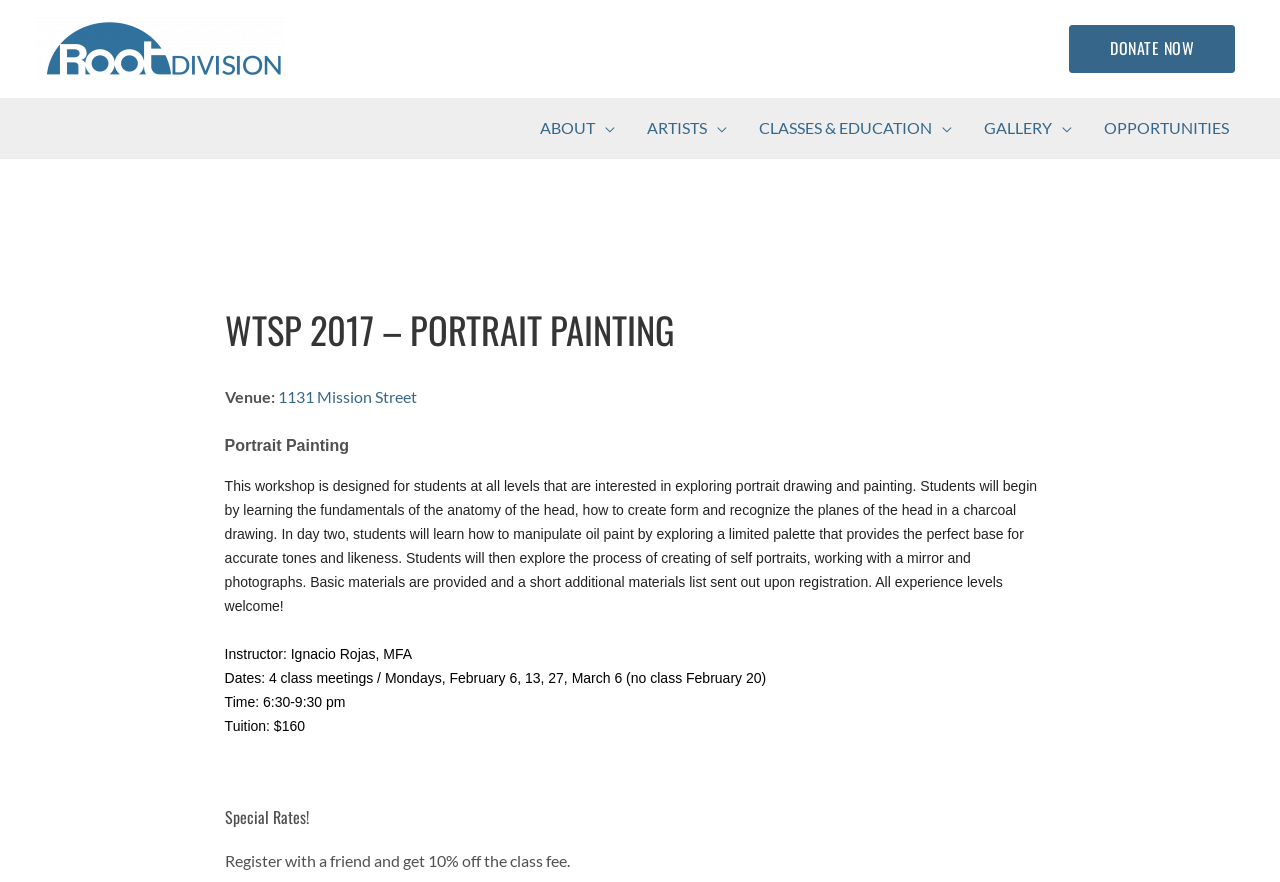Specify the bounding box coordinates of the area to click in order to execute this command: 'Expand the ABOUT menu'. The coordinates should consist of four float numbers ranging from 0 to 1, and should be formatted as [left, top, right, bottom].

[0.409, 0.111, 0.493, 0.179]